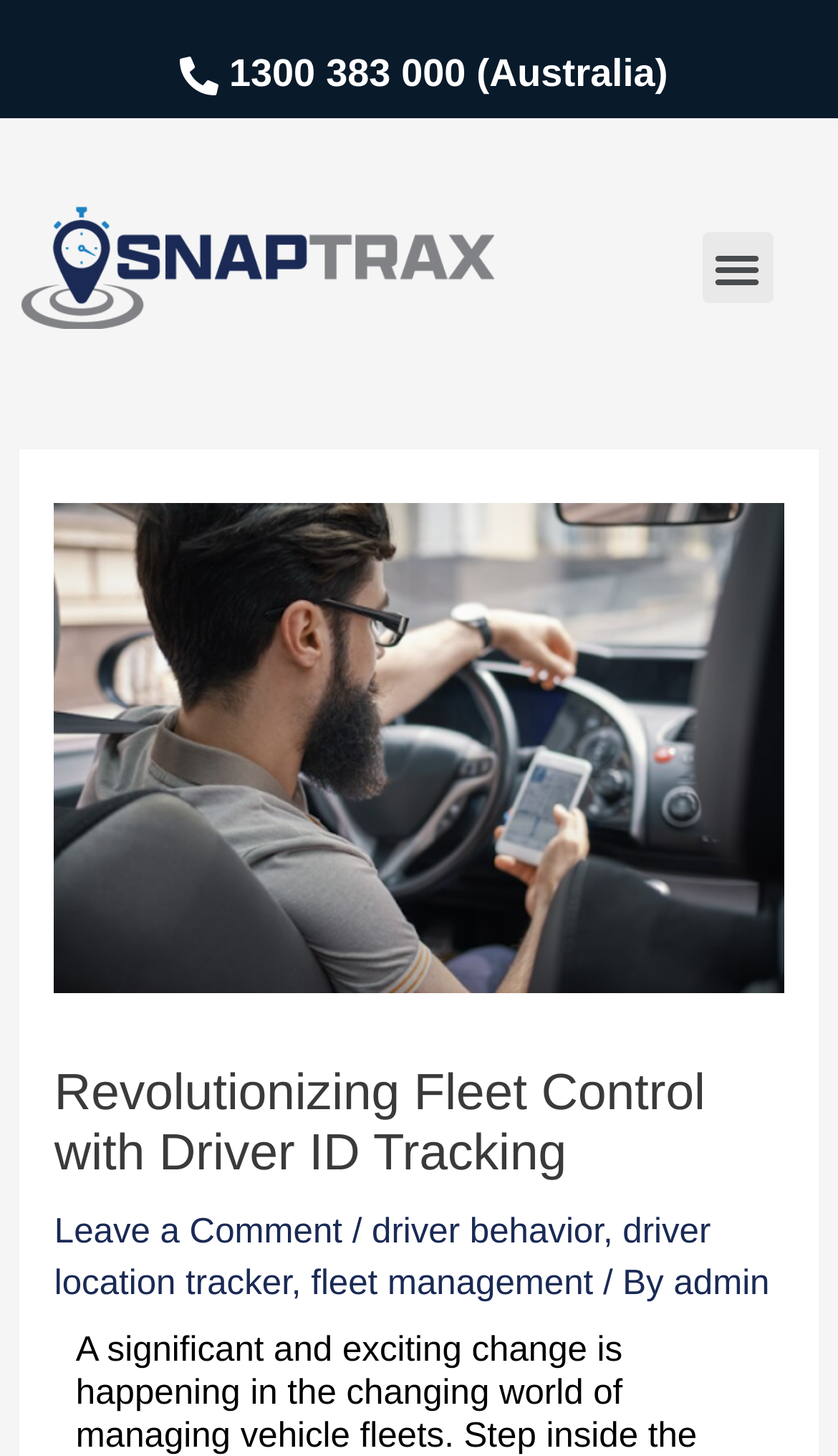How many links are there in the main content area?
Using the image as a reference, answer with just one word or a short phrase.

5